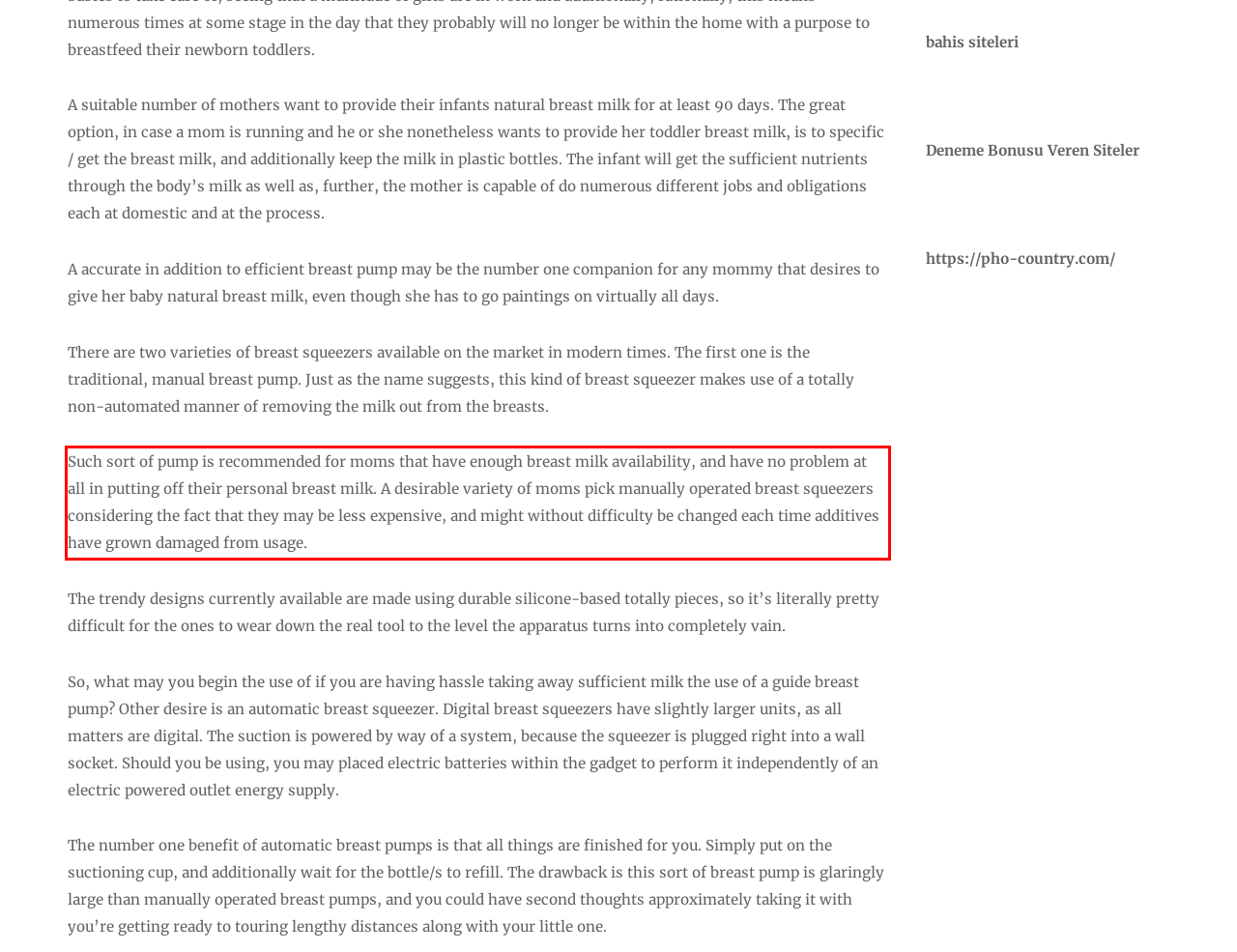Please recognize and transcribe the text located inside the red bounding box in the webpage image.

Such sort of pump is recommended for moms that have enough breast milk availability, and have no problem at all in putting off their personal breast milk. A desirable variety of moms pick manually operated breast squeezers considering the fact that they may be less expensive, and might without difficulty be changed each time additives have grown damaged from usage.